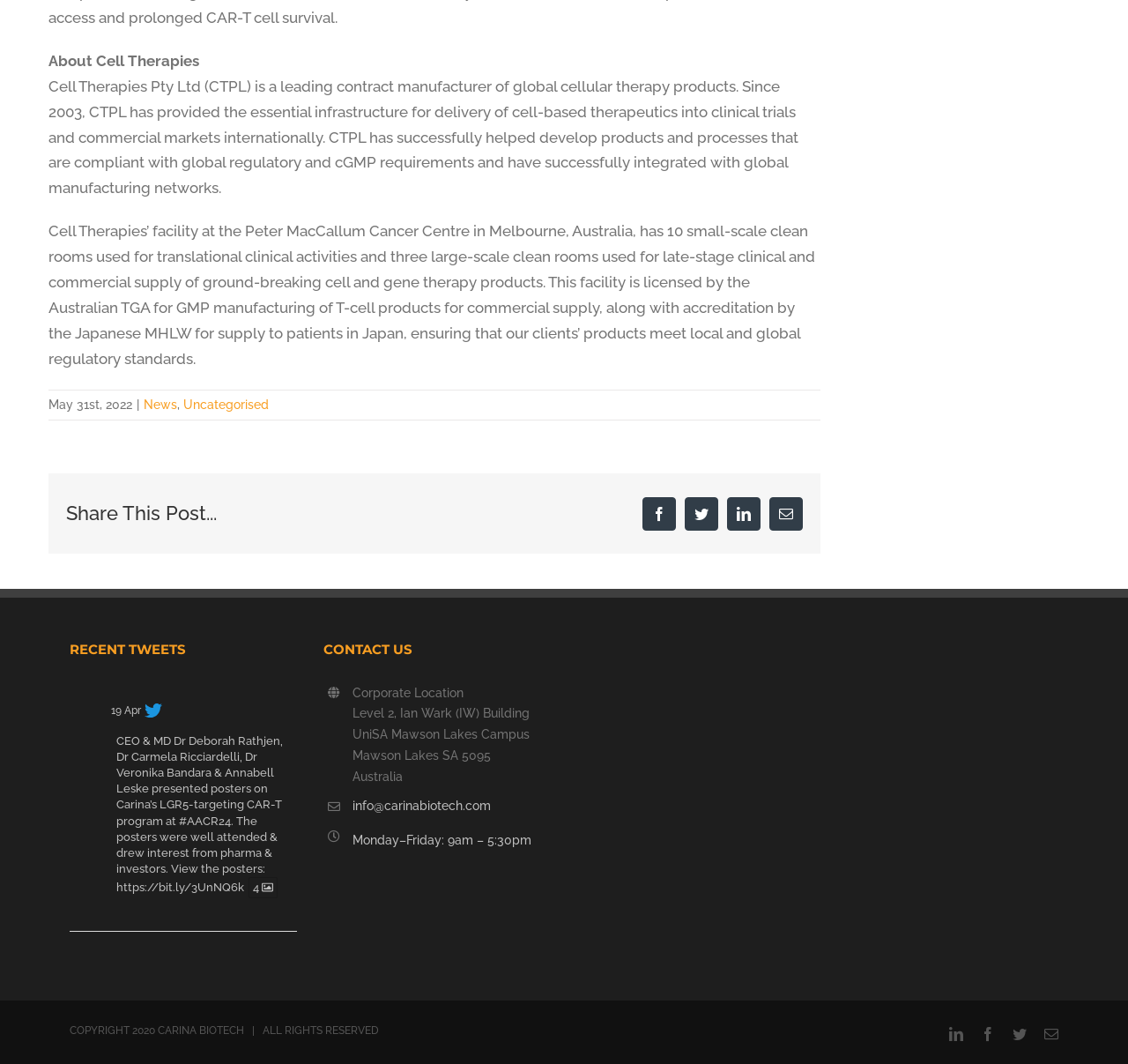Based on the visual content of the image, answer the question thoroughly: What is the location of the corporate office?

The location of the corporate office is mentioned in the 'CONTACT US' section of the webpage, which states 'Level 2, Ian Wark (IW) Building, UniSA Mawson Lakes Campus, Mawson Lakes SA 5095, Australia'.